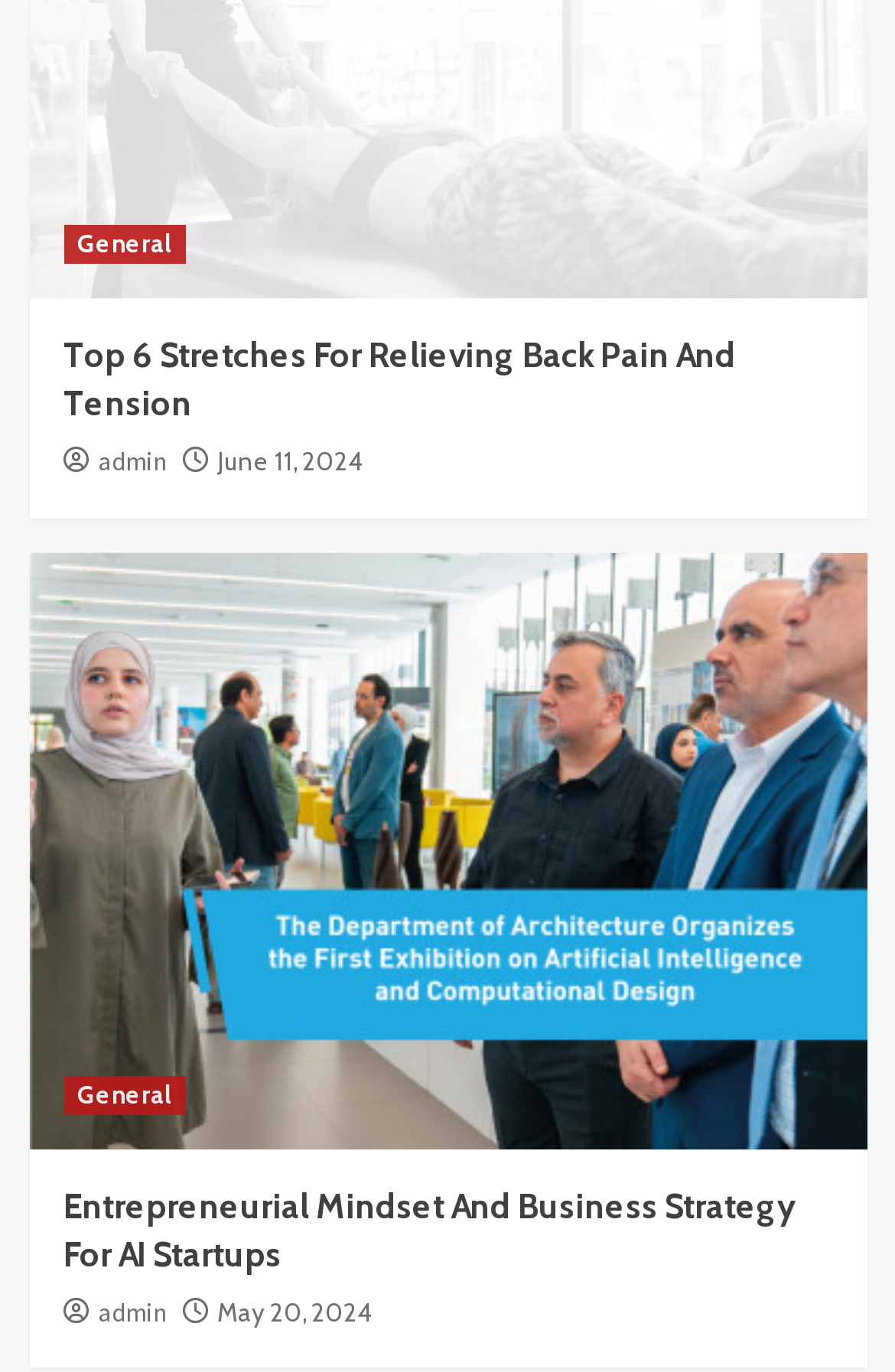Using the provided element description: "February 7, 2023", determine the bounding box coordinates of the corresponding UI element in the screenshot.

None